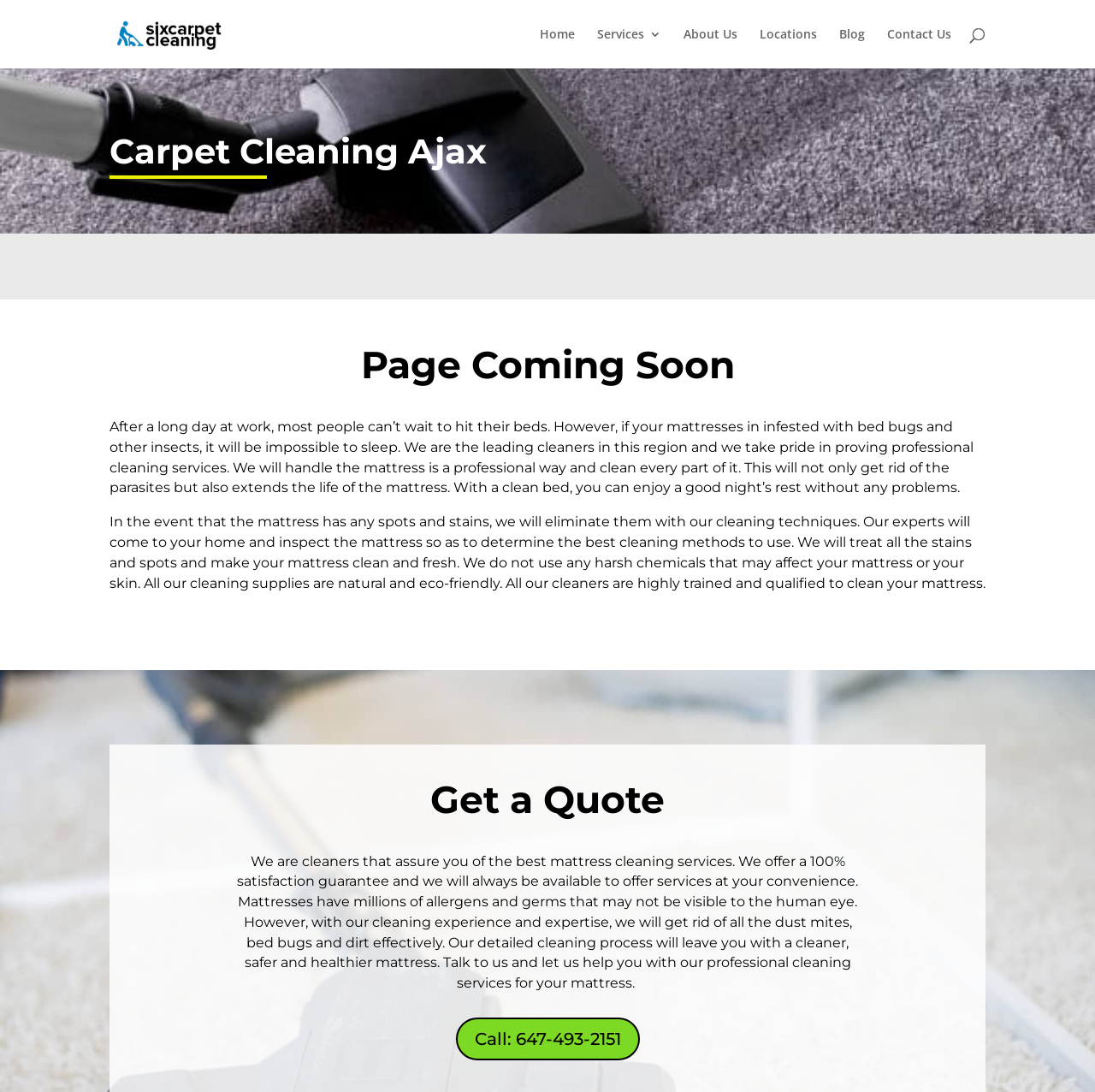Can you find and provide the main heading text of this webpage?

Carpet Cleaning Ajax